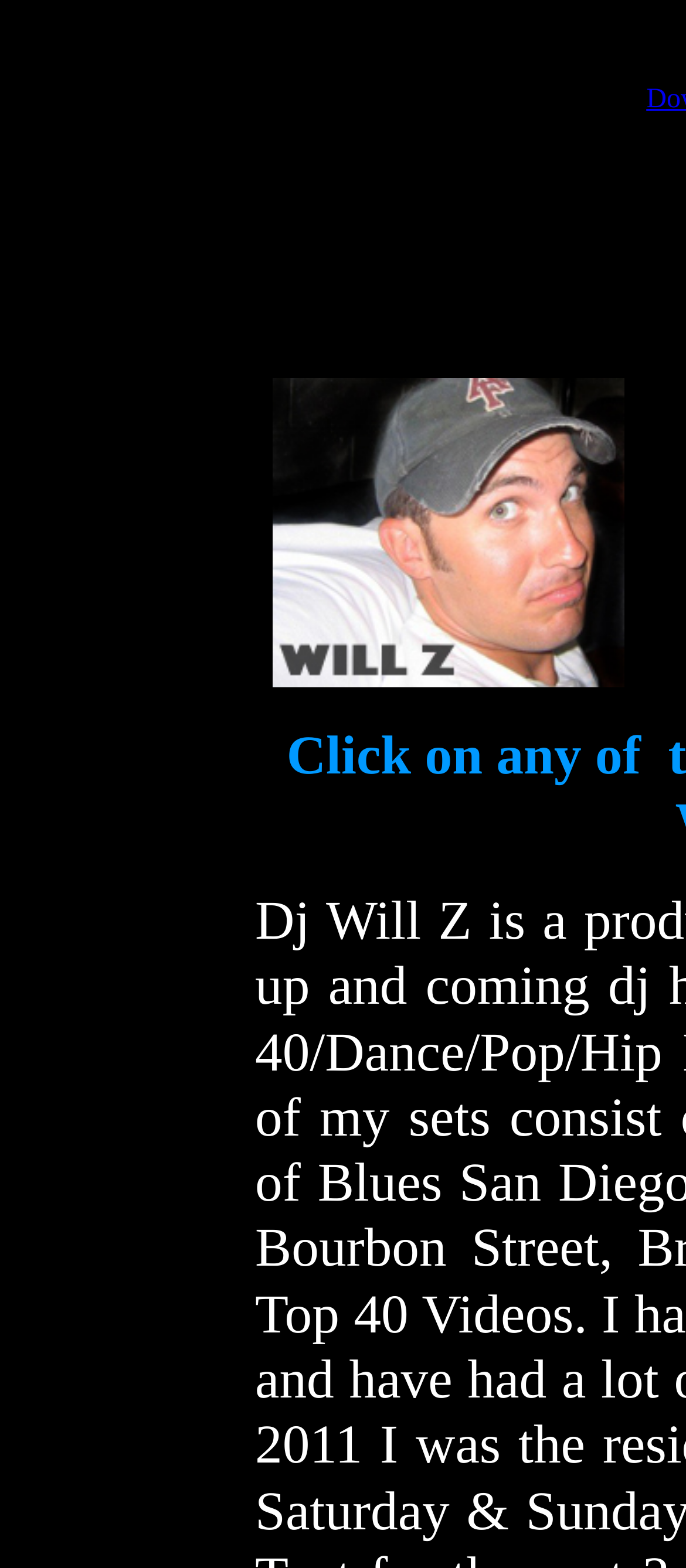What is the media type required to view the content?
Examine the webpage screenshot and provide an in-depth answer to the question.

Based on the static text 'Flash Required' and 'Flash is required to view this media.' within the LayoutTableCell, it is clear that the media type required to view the content is Flash.